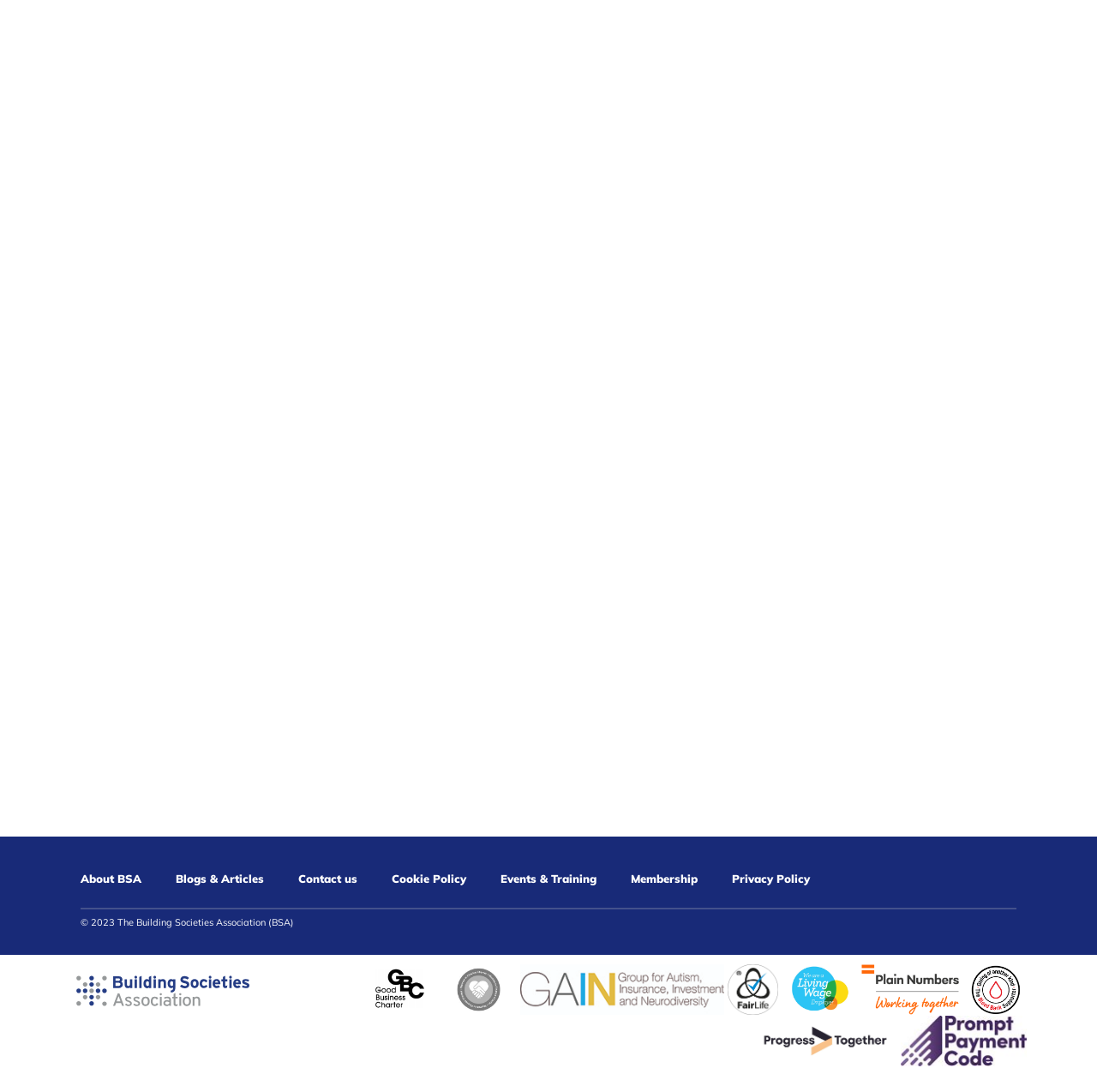How many links are in the footer section?
Please give a detailed and thorough answer to the question, covering all relevant points.

I counted the number of link elements in the footer section, which starts from the separator element with orientation: horizontal. There are 11 link elements in total.